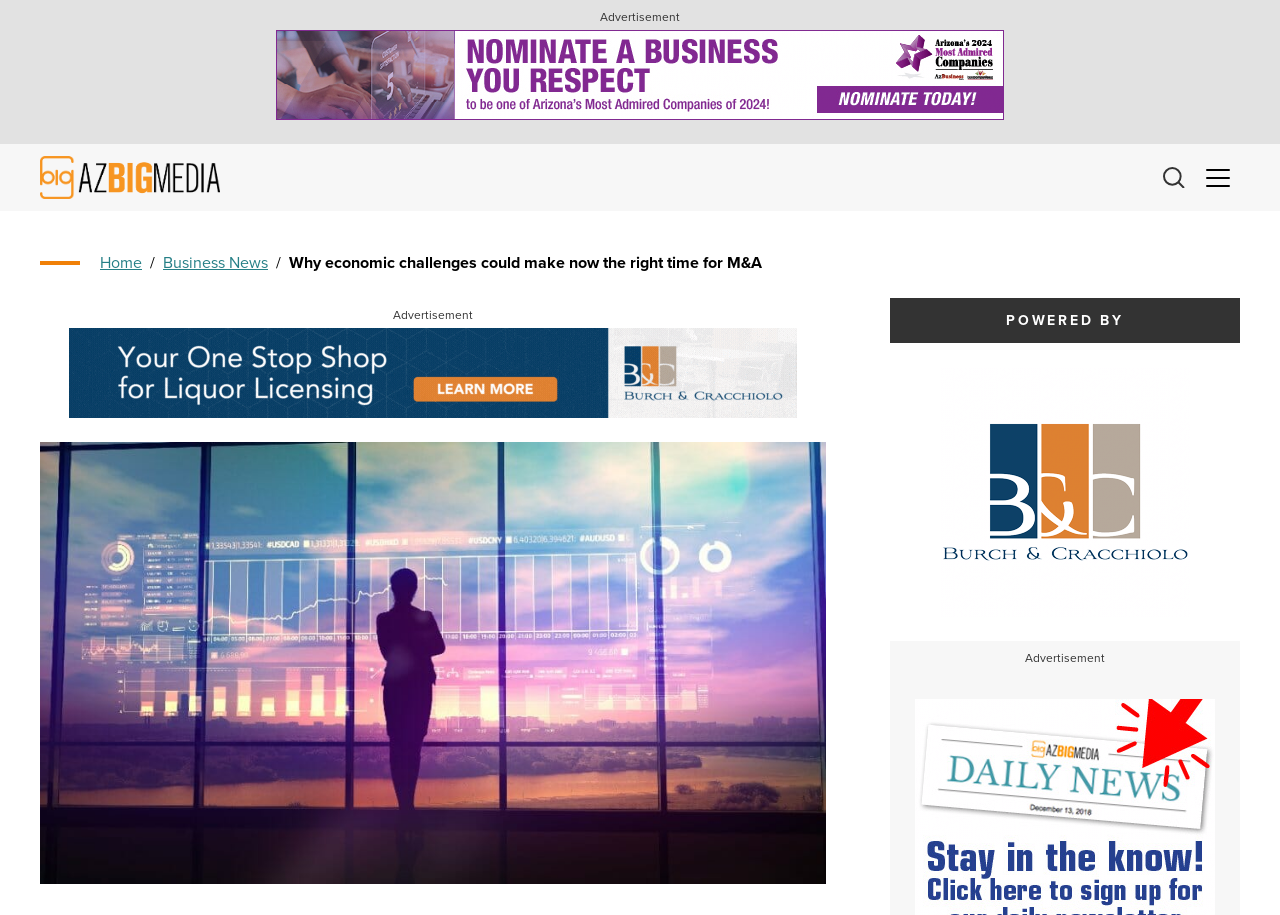Elaborate on the webpage's design and content in a detailed caption.

The webpage appears to be an article page from AZ Big Media, with a focus on a discussion about the current economy and its implications for M&A. 

At the top left of the page, there is the AZ Big Media logo, which is a clickable link. To the right of the logo, there are navigation links, including "Home" and "Business News", separated by a slash. 

Below the navigation links, the title of the article "Why economic challenges could make now the right time for M&A" is prominently displayed. 

On the top right of the page, there are two buttons, likely for social media sharing or other interactive functions. Between these buttons, there is a small image. 

The main content of the article is accompanied by a large figure or image, which takes up a significant portion of the page. 

Throughout the page, there are three advertisements, each contained within an iframe. One is located at the top of the page, while the other two are placed below the article title and at the bottom of the page, respectively. 

At the bottom of the page, there is a "POWERED BY" label, indicating the source or sponsor of the content.